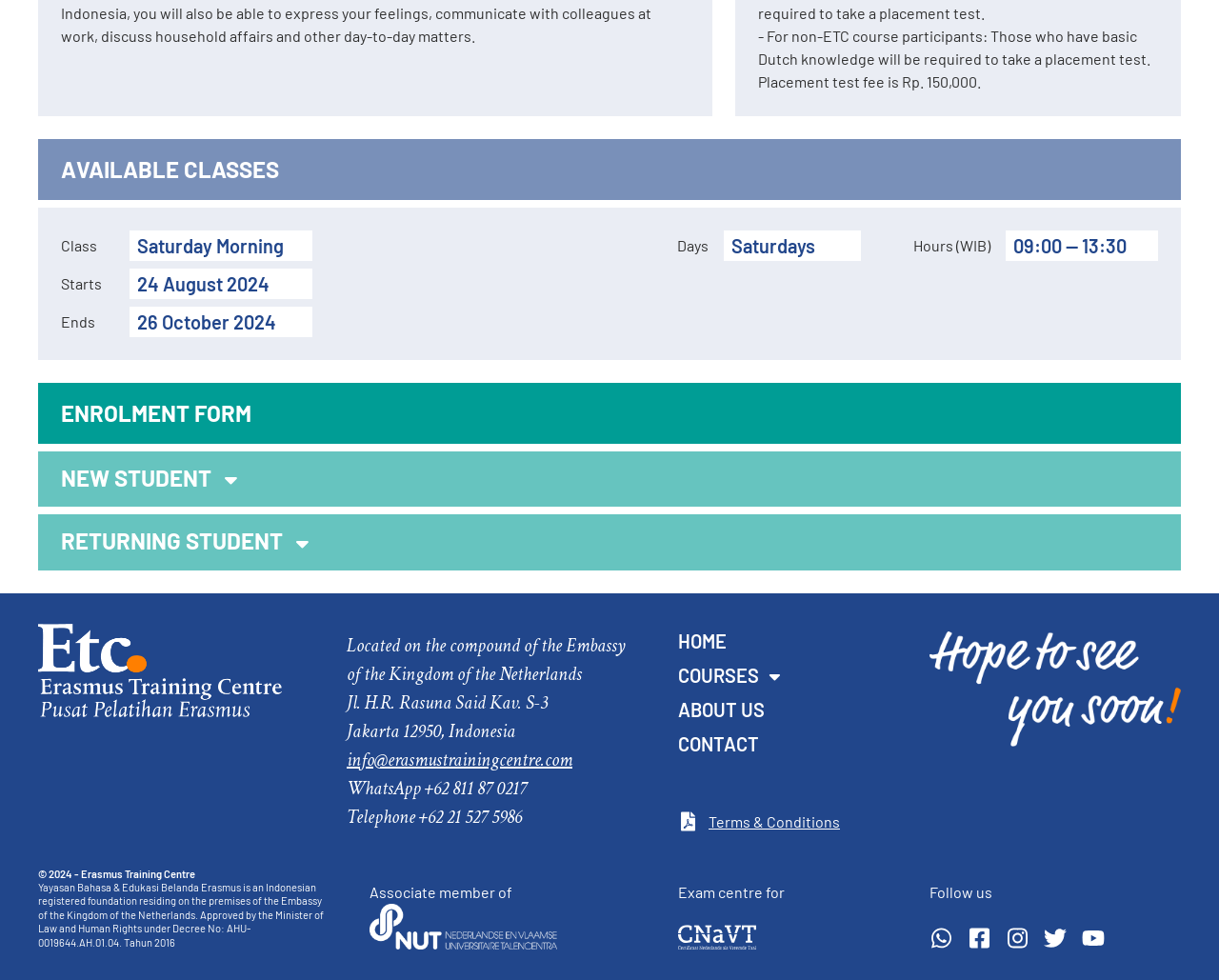Determine the bounding box coordinates in the format (top-left x, top-left y, bottom-right x, bottom-right y). Ensure all values are floating point numbers between 0 and 1. Identify the bounding box of the UI element described by: parent_node: Exam centre for

[0.556, 0.943, 0.62, 0.969]